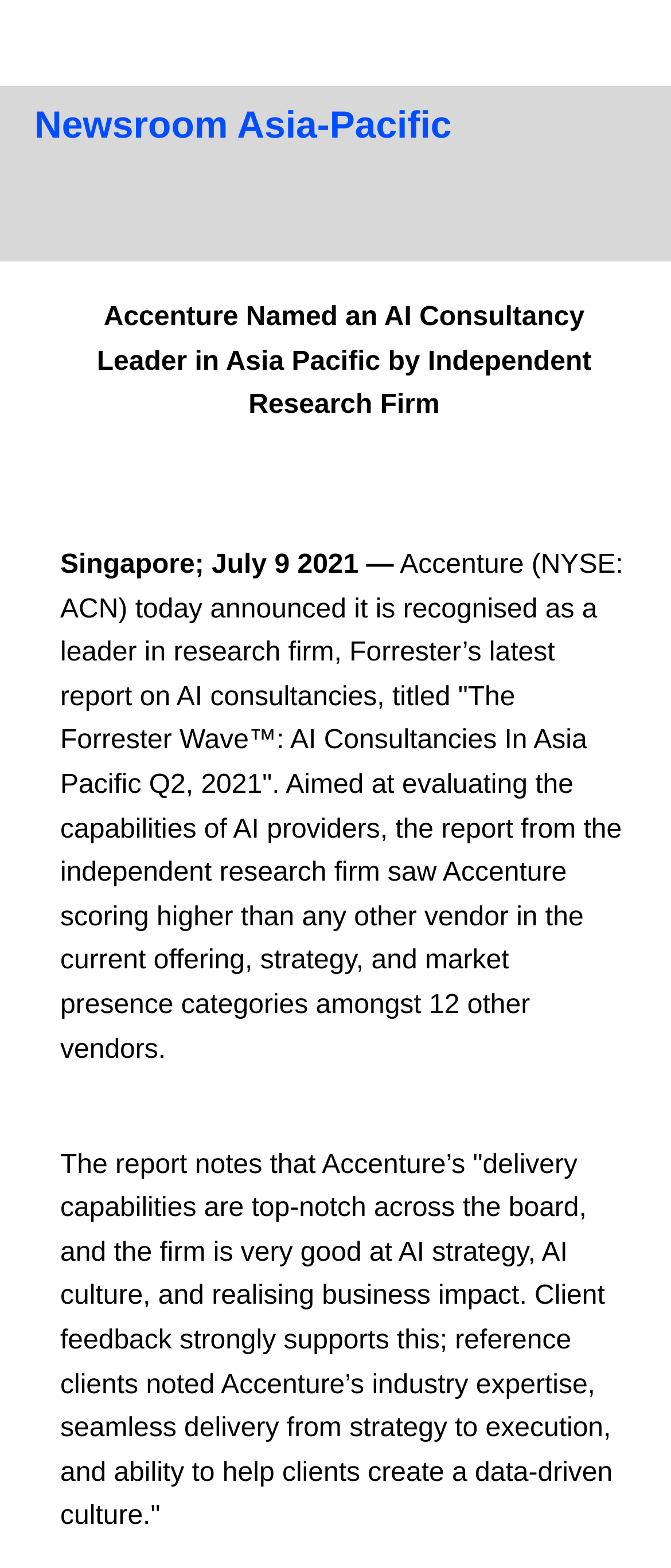Can you identify and provide the main heading of the webpage?

Accenture Named an AI Consultancy Leader in Asia Pacific by Independent Research Firm